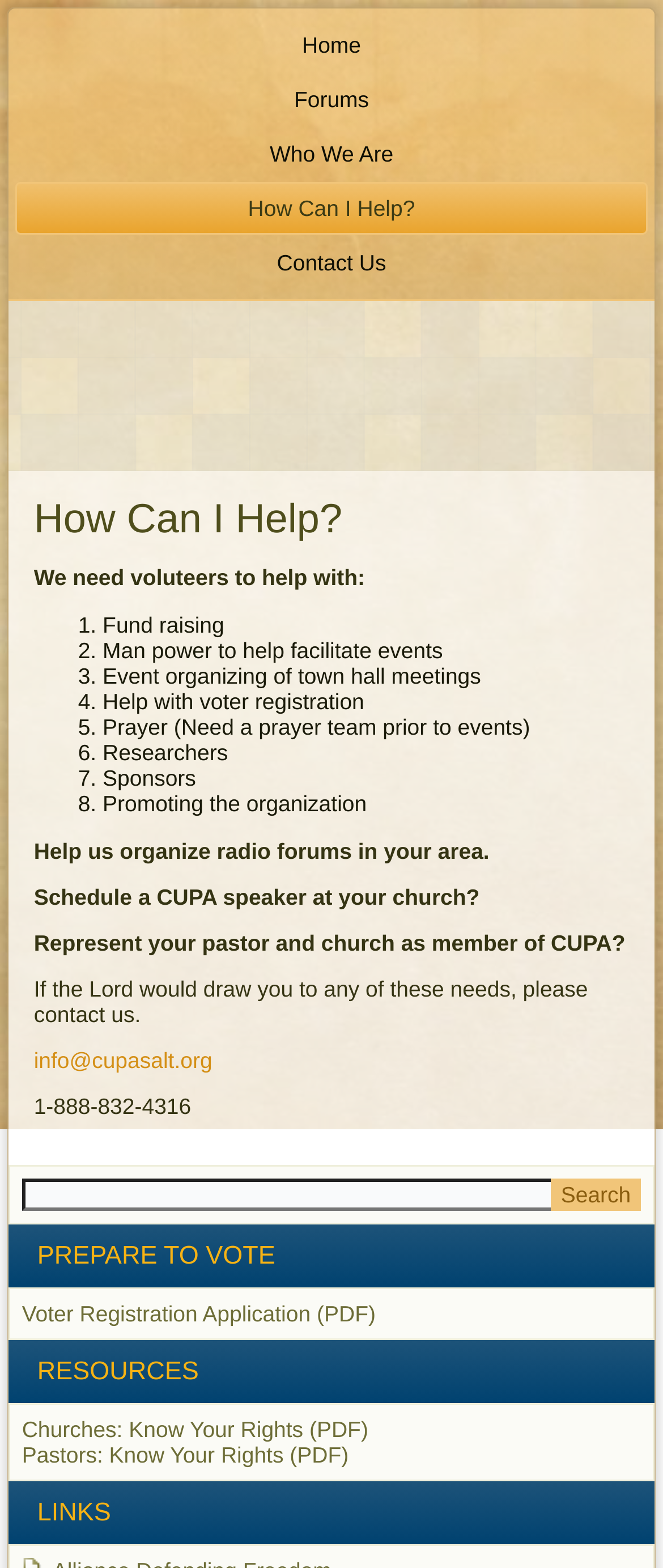Please provide a comprehensive response to the question based on the details in the image: What is the purpose of the prayer team?

According to the webpage, the organization needs a prayer team prior to events. This suggests that the prayer team is intended to provide spiritual support and guidance before events take place.